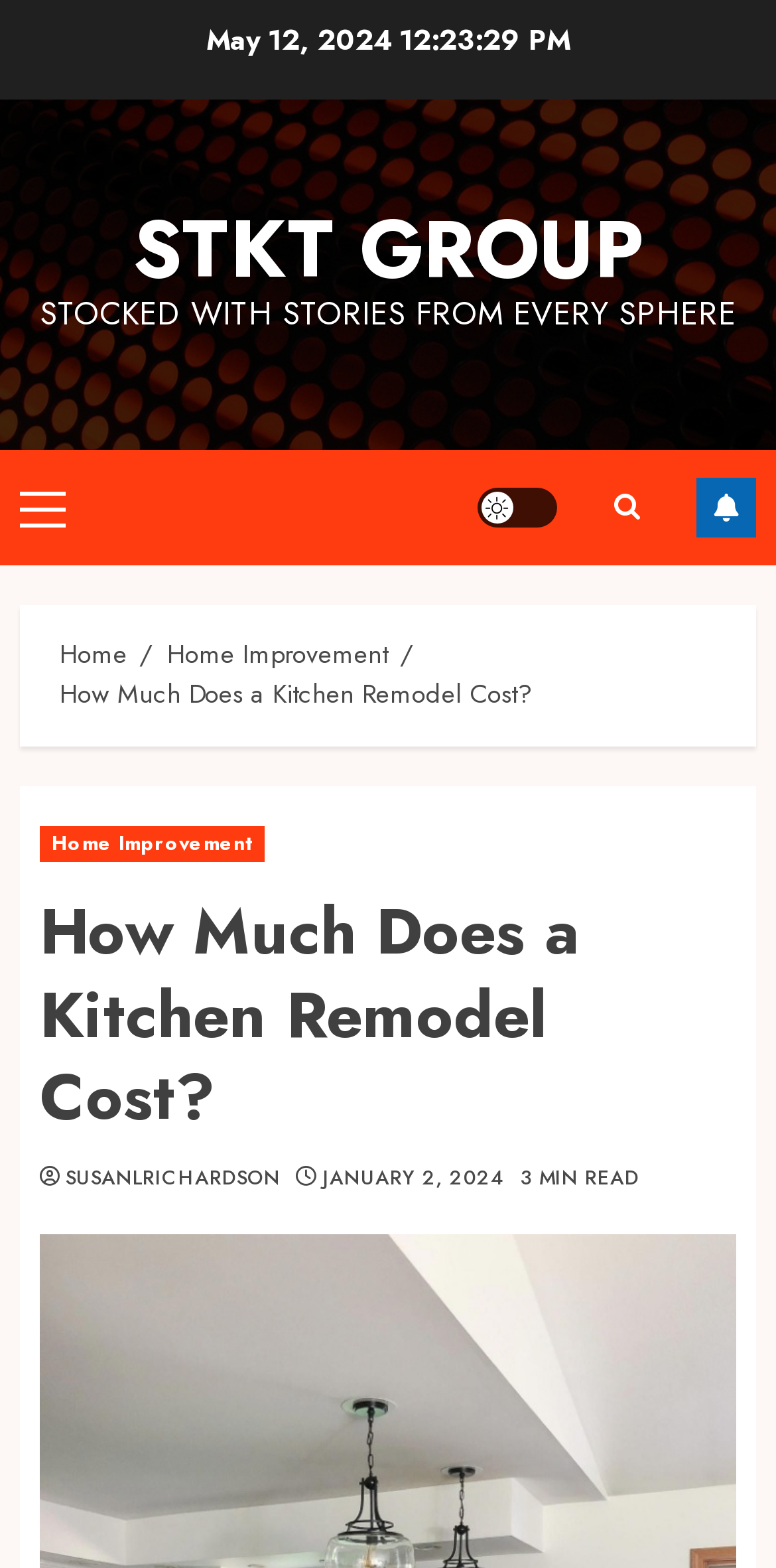Based on the image, please respond to the question with as much detail as possible:
Who is the author of the article?

The author of the article can be found in the article header, where it says 'SUSANLRICHARDSON'.